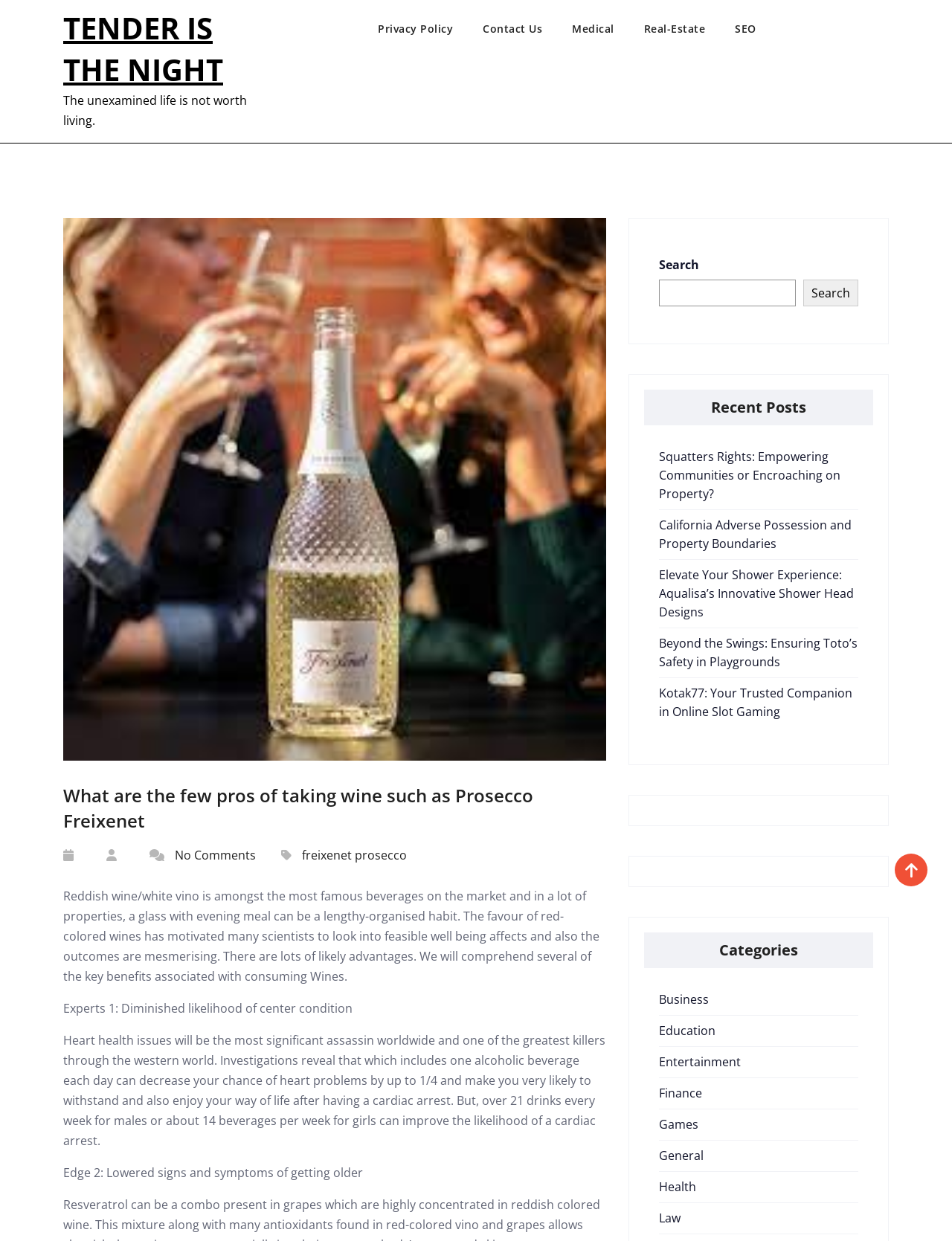From the given element description: "Games", find the bounding box for the UI element. Provide the coordinates as four float numbers between 0 and 1, in the order [left, top, right, bottom].

[0.692, 0.9, 0.734, 0.913]